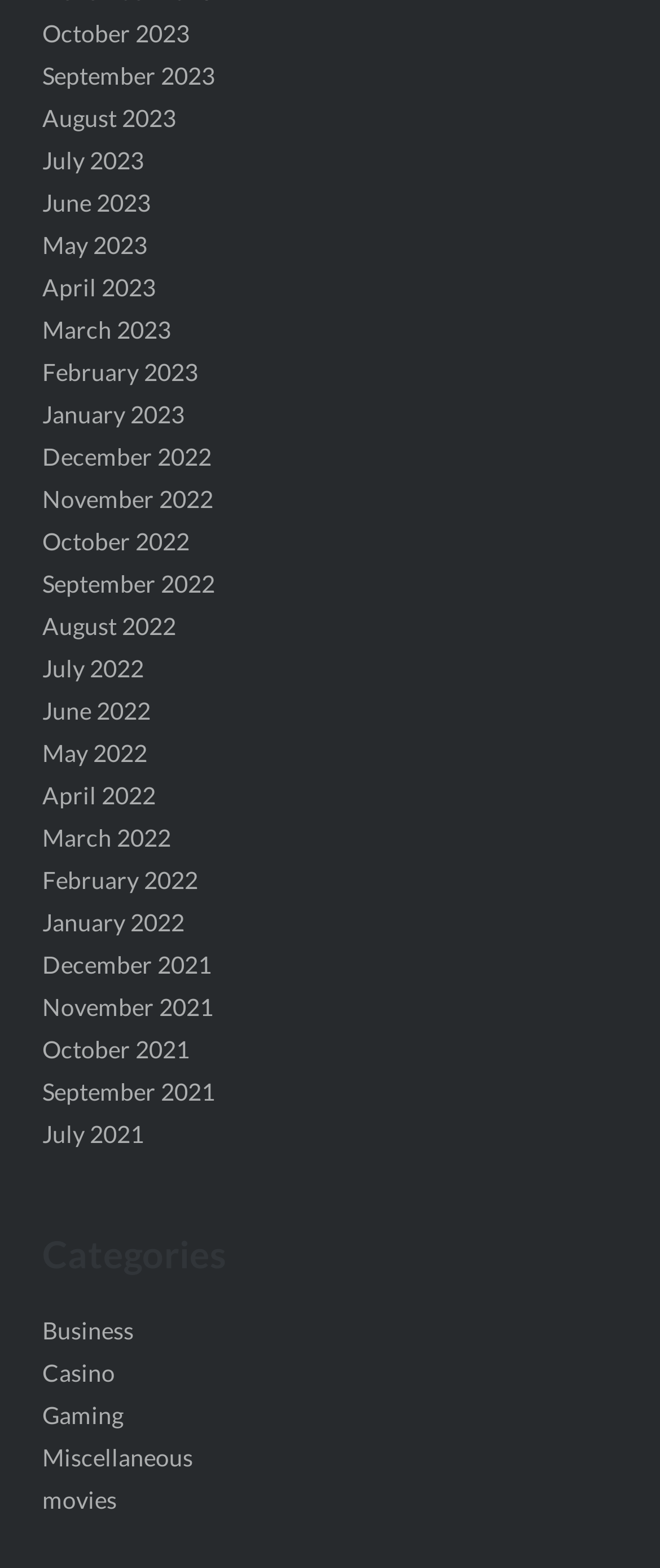Provide a single word or phrase answer to the question: 
What is the category listed below 'Gaming'?

Miscellaneous